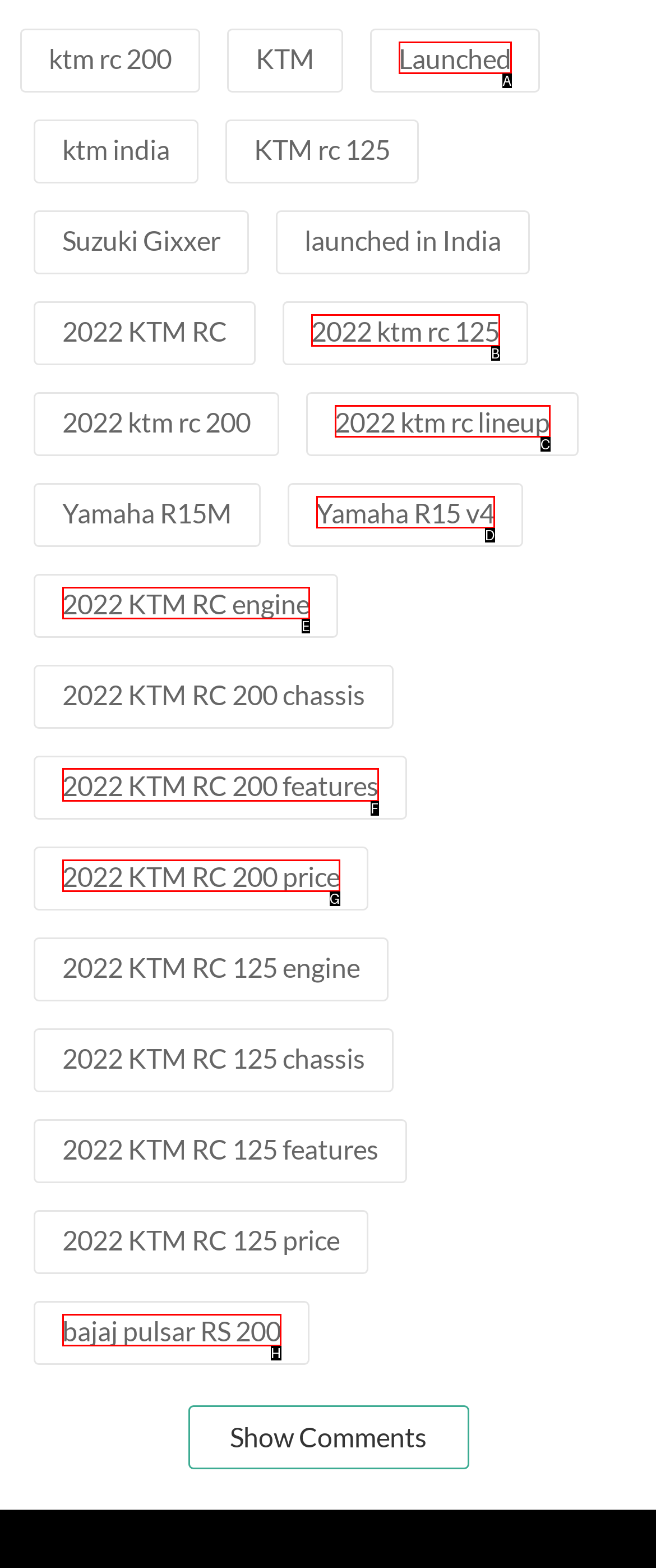Identify the correct option to click in order to accomplish the task: view 2022 KTM RC 200 features Provide your answer with the letter of the selected choice.

F